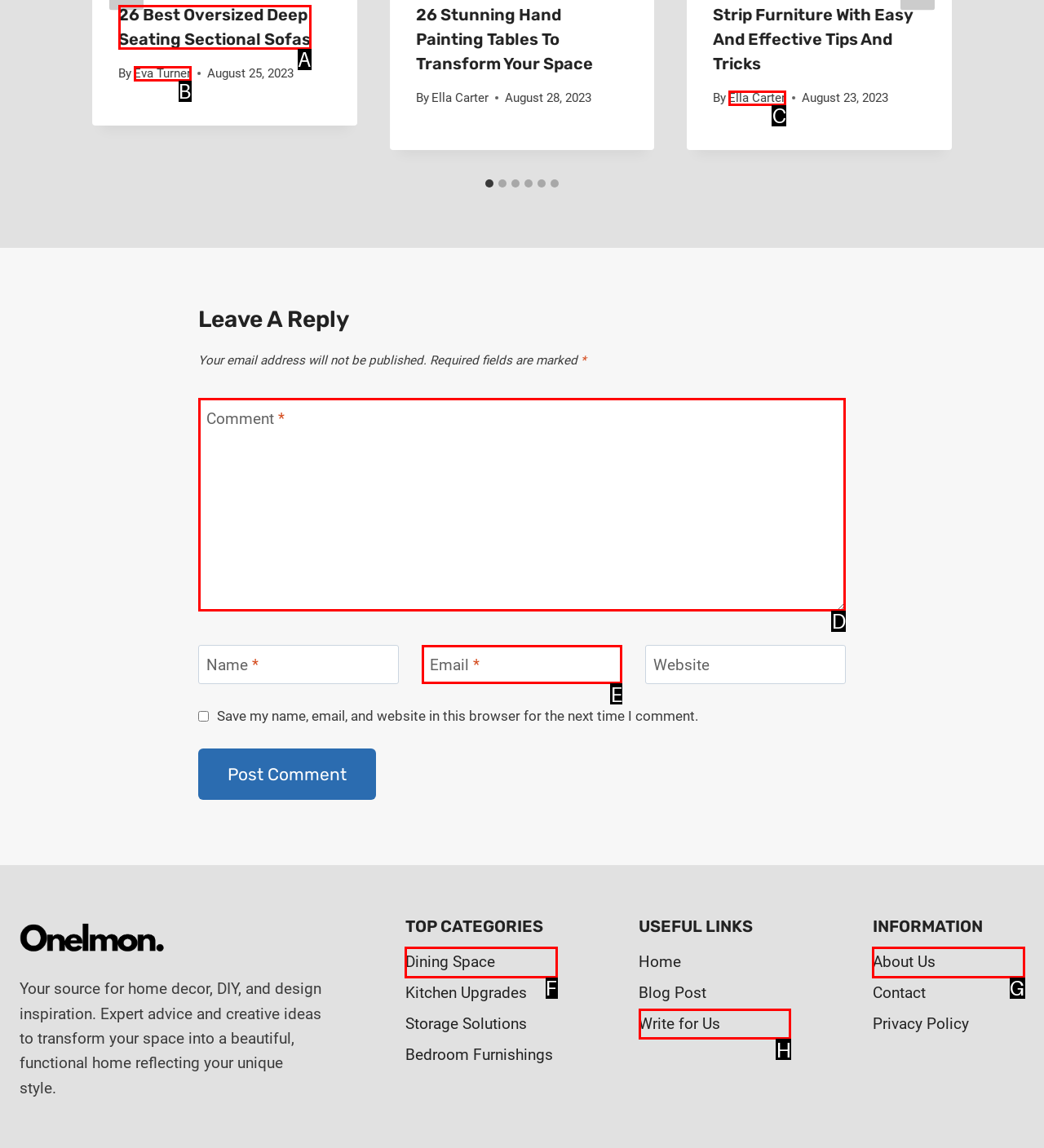Identify the HTML element to click to execute this task: Enter a comment in the 'Comment *' textbox Respond with the letter corresponding to the proper option.

D